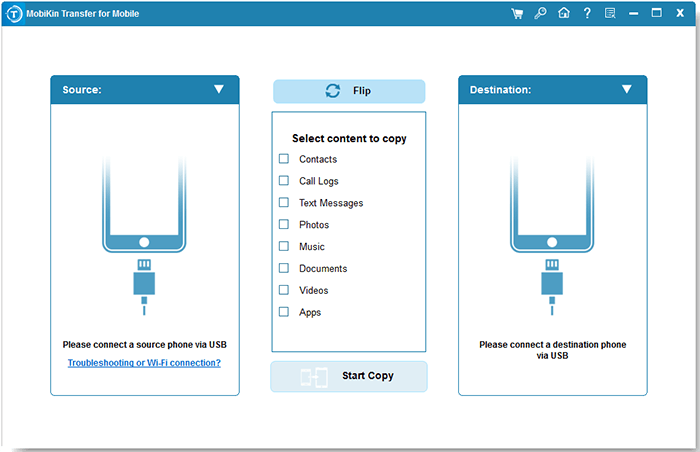What types of content can be selected for copying?
Based on the visual details in the image, please answer the question thoroughly.

The central section of the interface features a checklist for selecting specific types of content to copy, which includes contacts, call logs, text messages, photos, music, documents, videos, and apps. These 8 types of content can be selected for copying from the source device to the destination device.